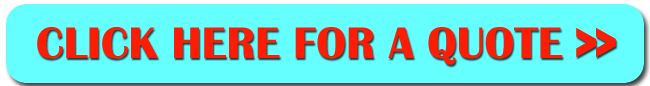Generate a complete and detailed caption for the image.

This image is associated with "Sash Window Quotes in Wilmslow Cheshire." It likely serves as a visual representation of the information provided about obtaining quotes for sash window installations in Wilmslow. The context suggests a focus on various styles of sash windows, including Georgian, Victorian, and Edwardian designs, which are commonly sought by homeowners. The accompanying text may provide insights into the characteristics and designs of these windows, making it a valuable resource for those looking to restore or replace their sash windows.